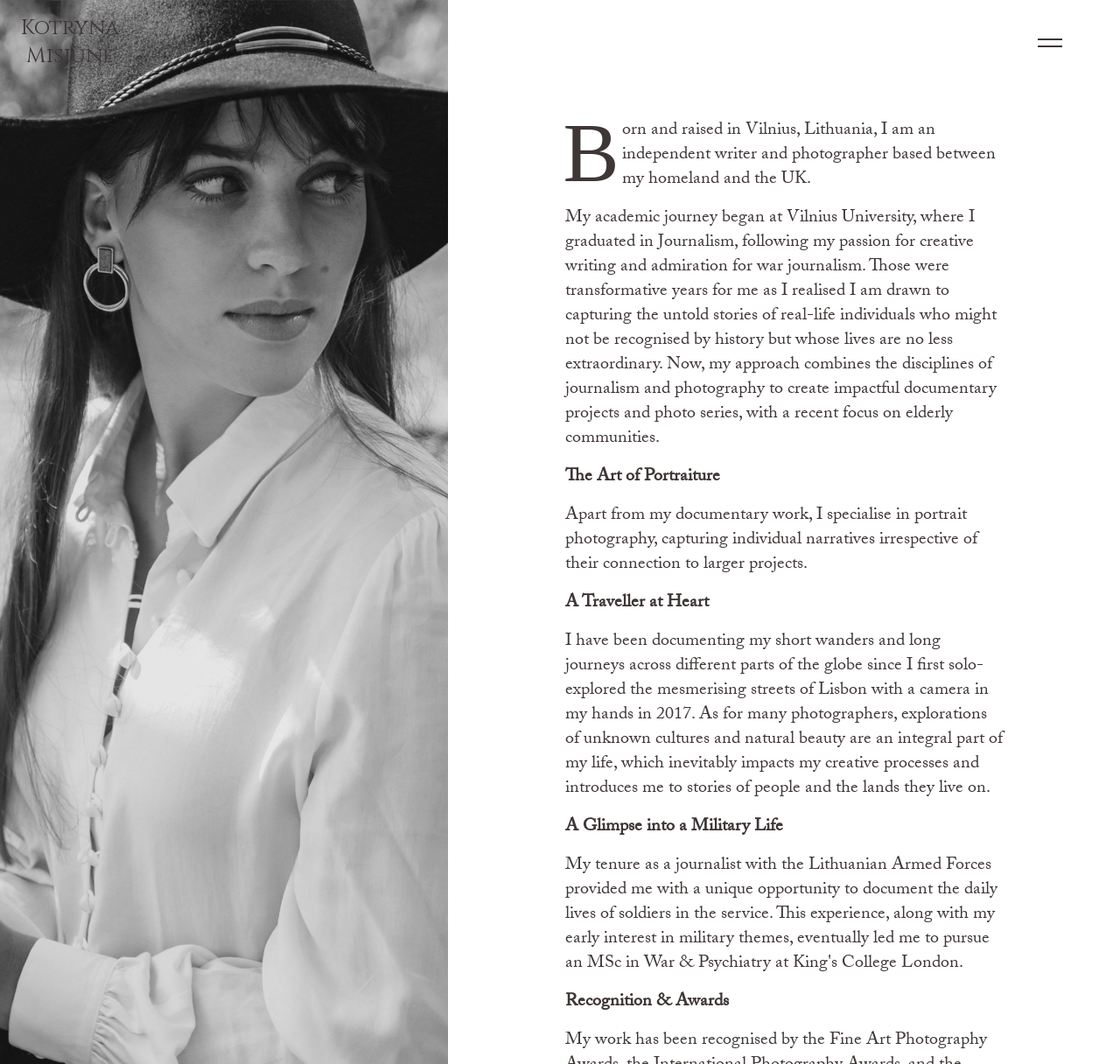Provide your answer in one word or a succinct phrase for the question: 
What is the writer's academic background?

Journalism